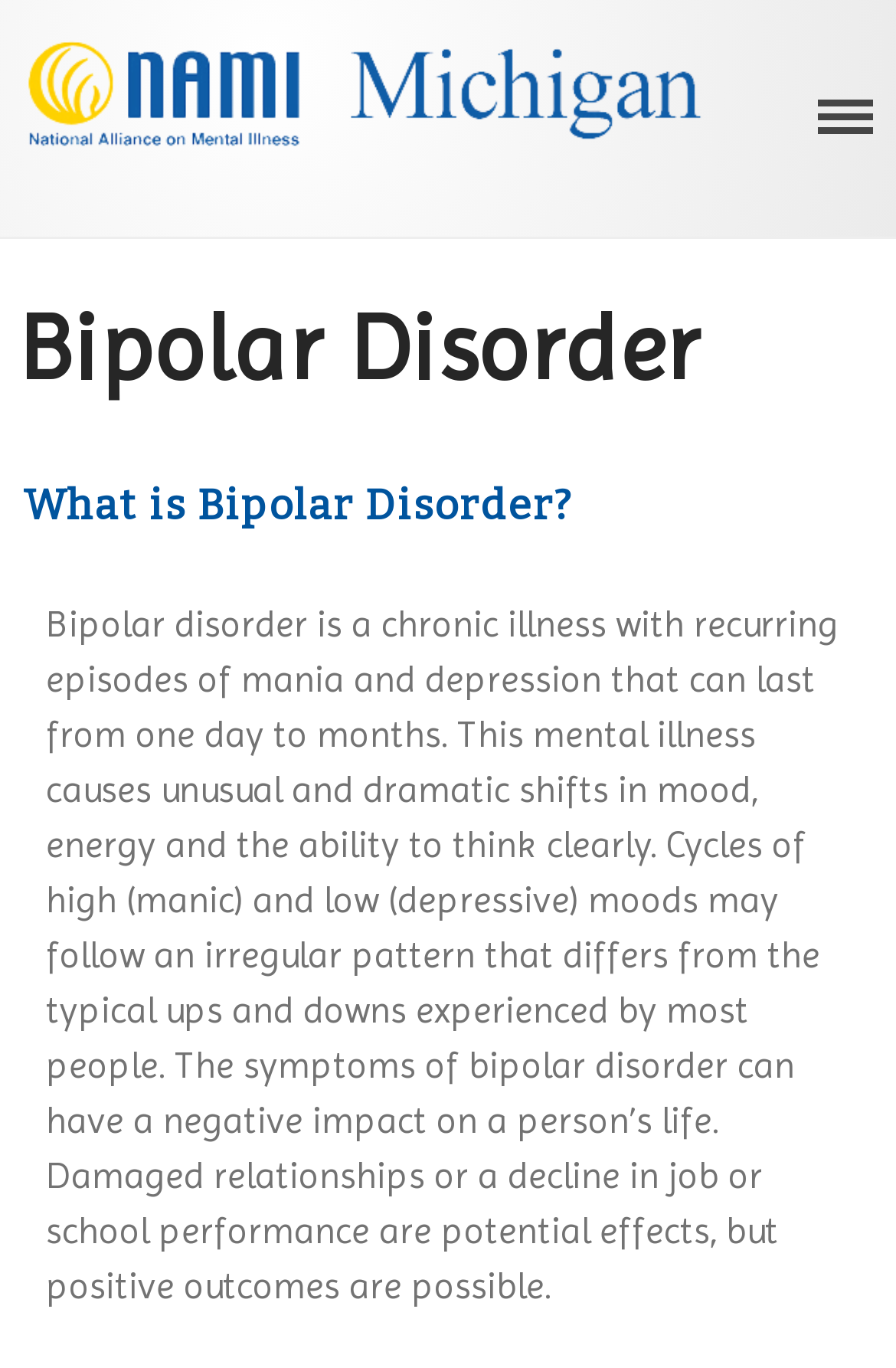Respond with a single word or phrase:
How many social media links are there?

3